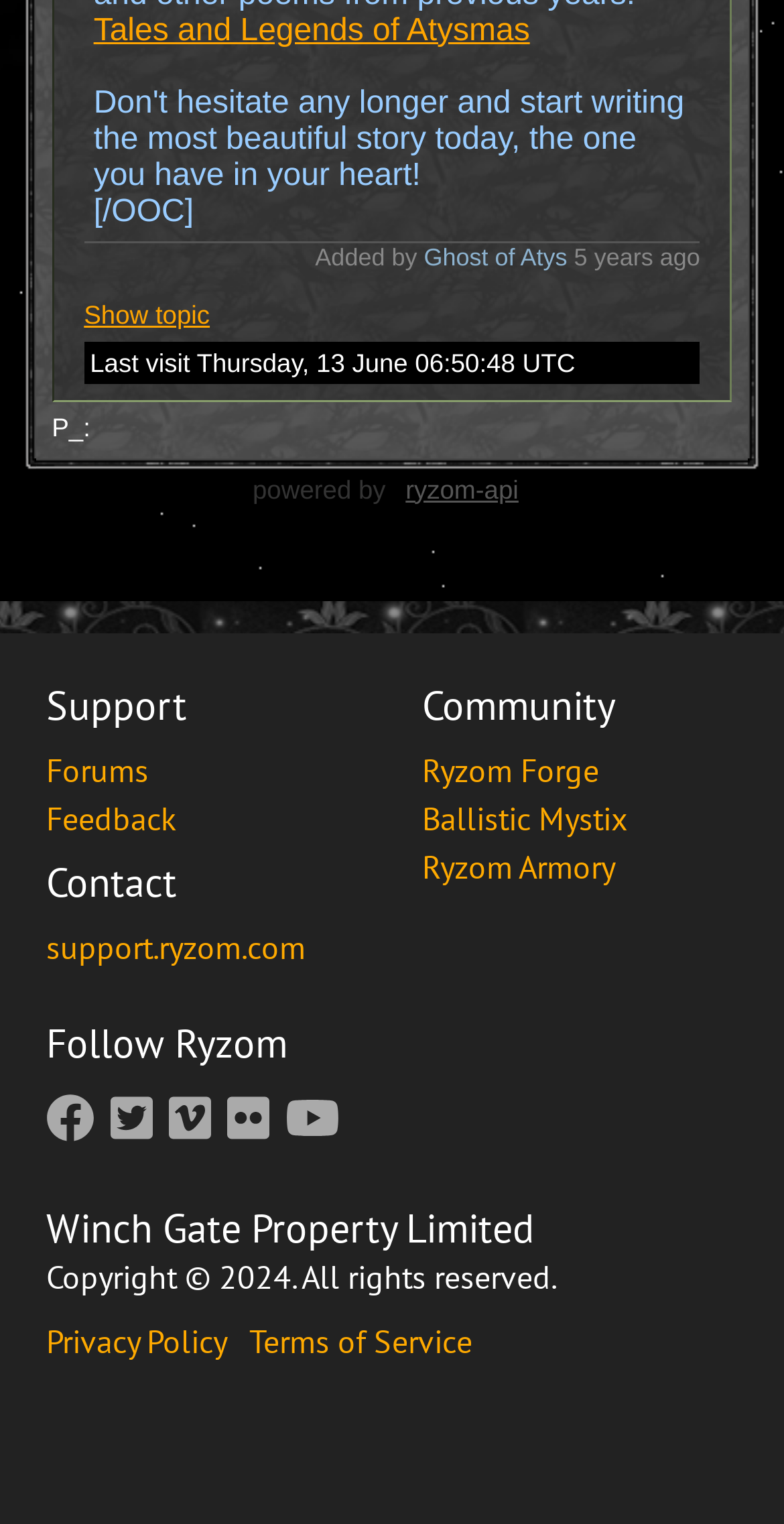What is the copyright year of the webpage?
Based on the screenshot, provide a one-word or short-phrase response.

2024